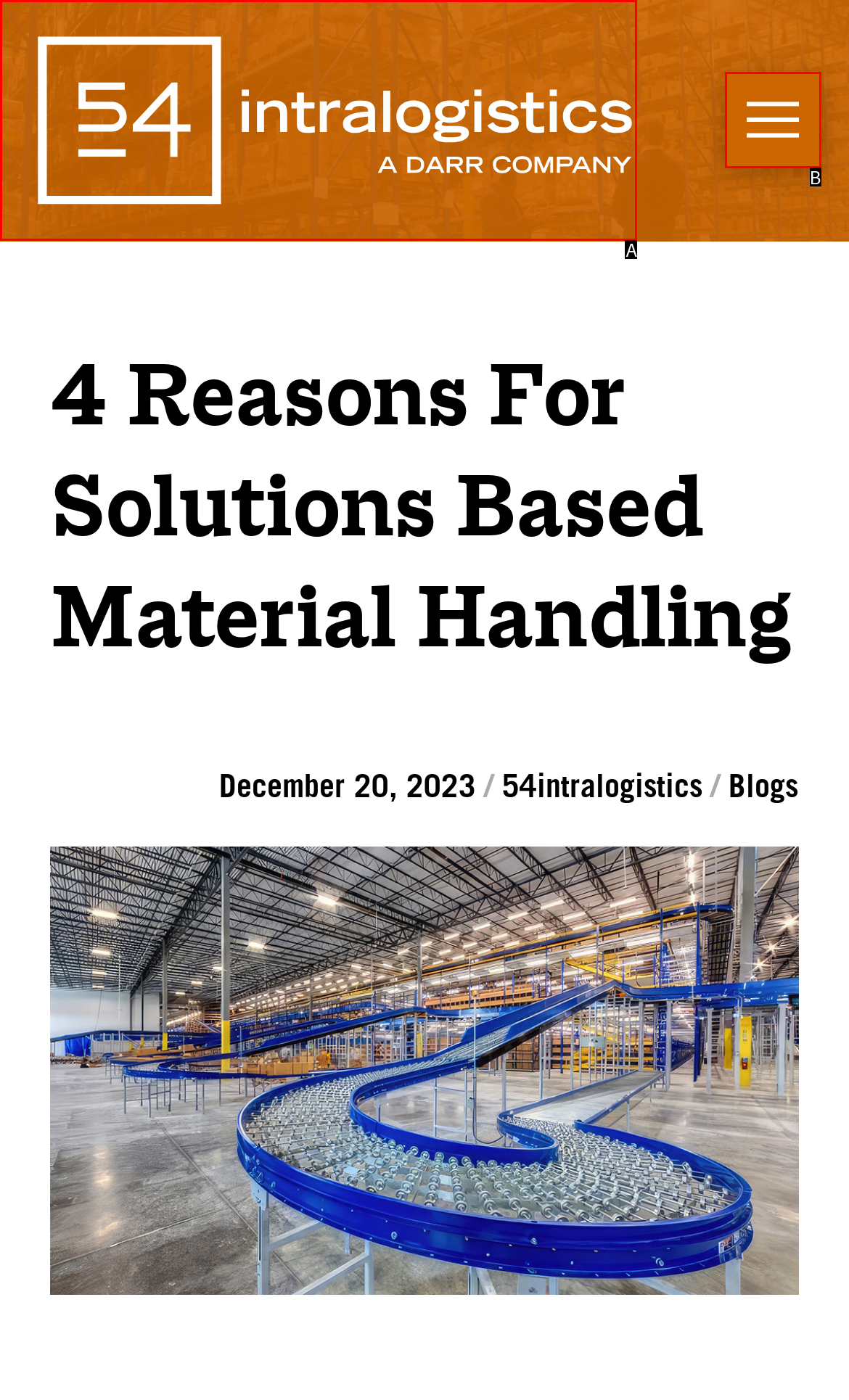Identify the UI element that best fits the description: aria-label="Toggle Off Canvas Content"
Respond with the letter representing the correct option.

B